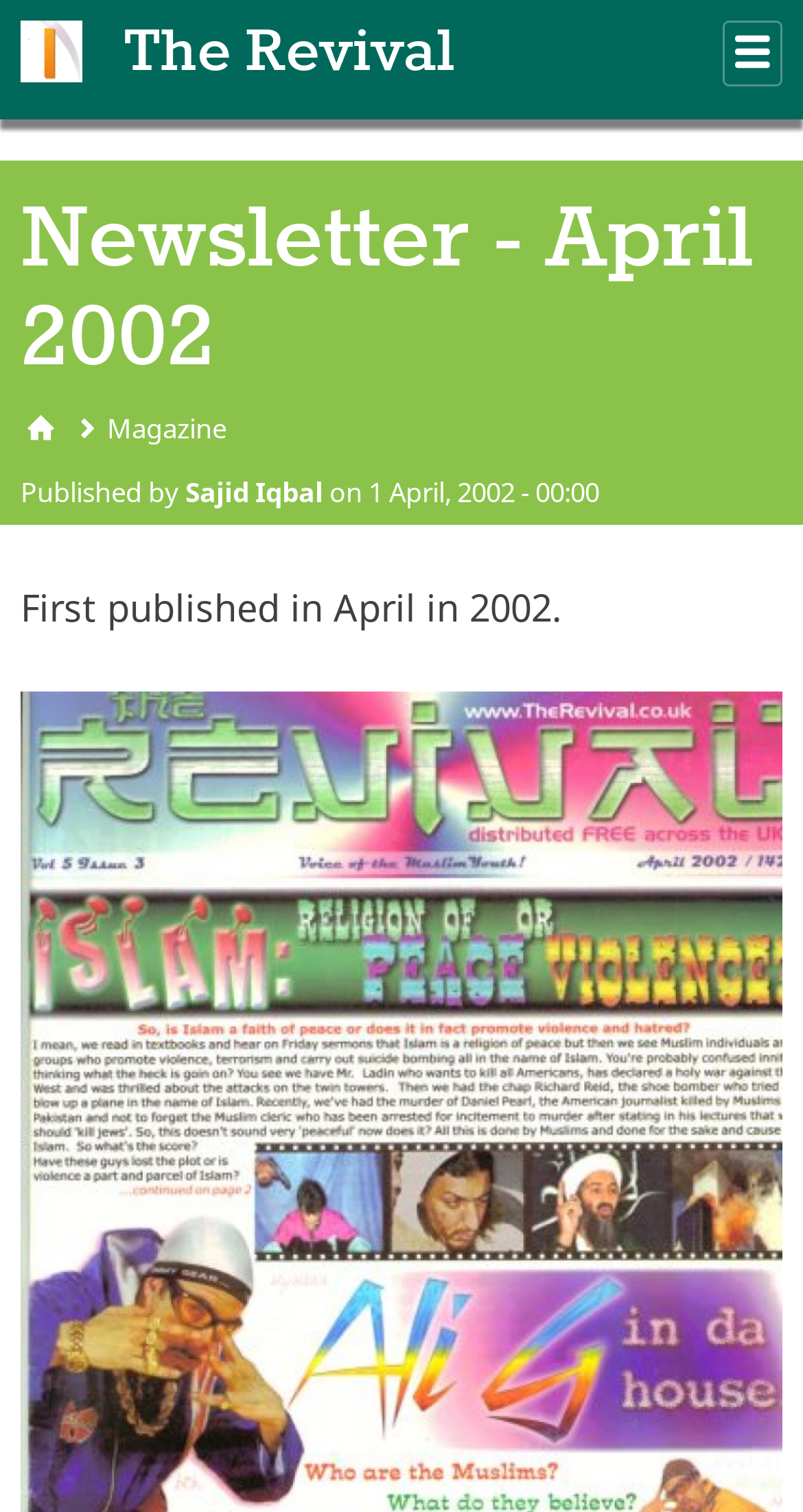When was the newsletter published?
Provide an in-depth and detailed explanation in response to the question.

The publication date can be found in the static text element with the text 'on 1 April, 2002 - 00:00' which is a child of the header element.